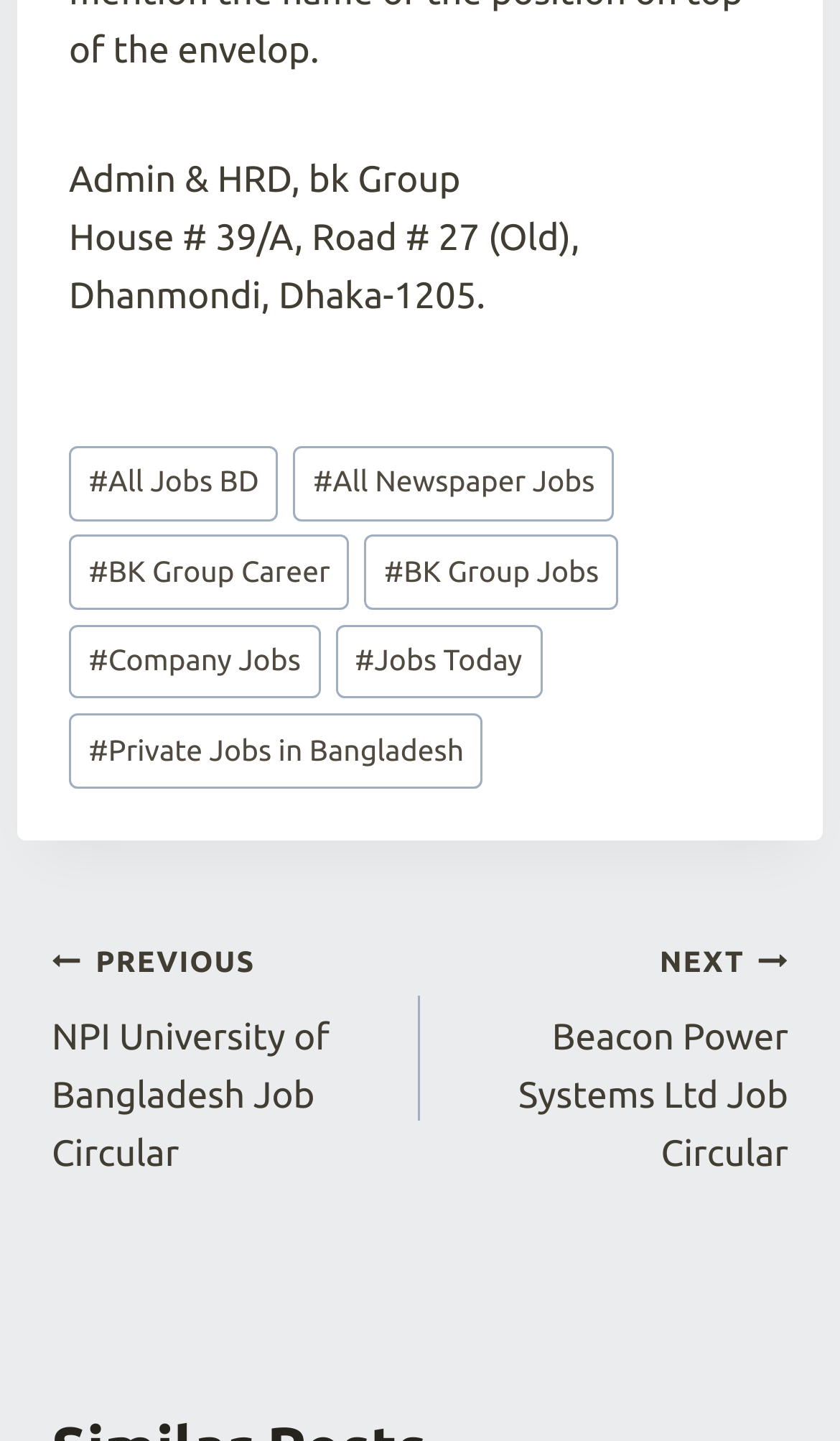Locate the bounding box coordinates of the clickable element to fulfill the following instruction: "View private jobs in Bangladesh". Provide the coordinates as four float numbers between 0 and 1 in the format [left, top, right, bottom].

[0.082, 0.495, 0.576, 0.547]